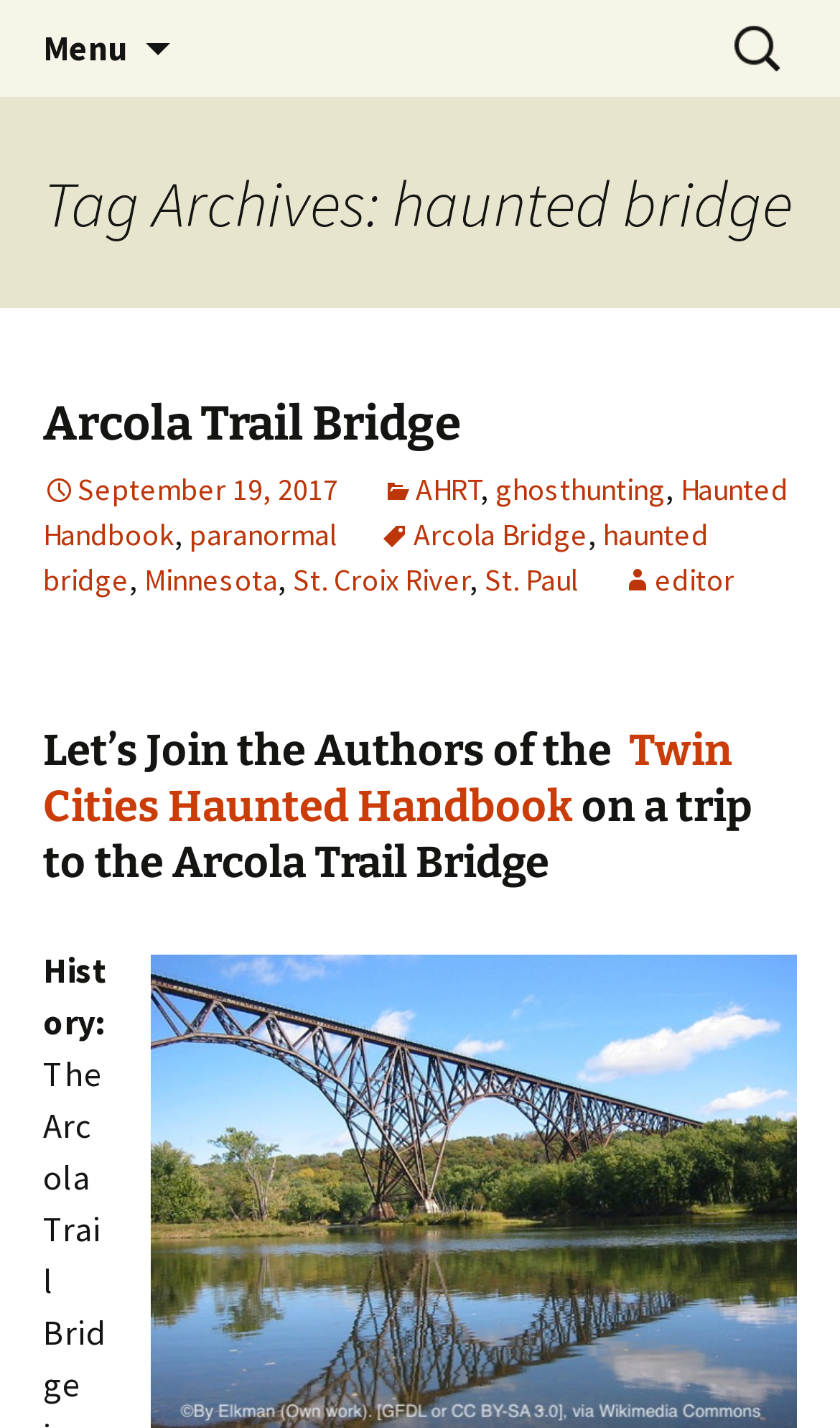Highlight the bounding box coordinates of the region I should click on to meet the following instruction: "Learn about the Twin Cities Haunted Handbook".

[0.051, 0.506, 0.872, 0.582]